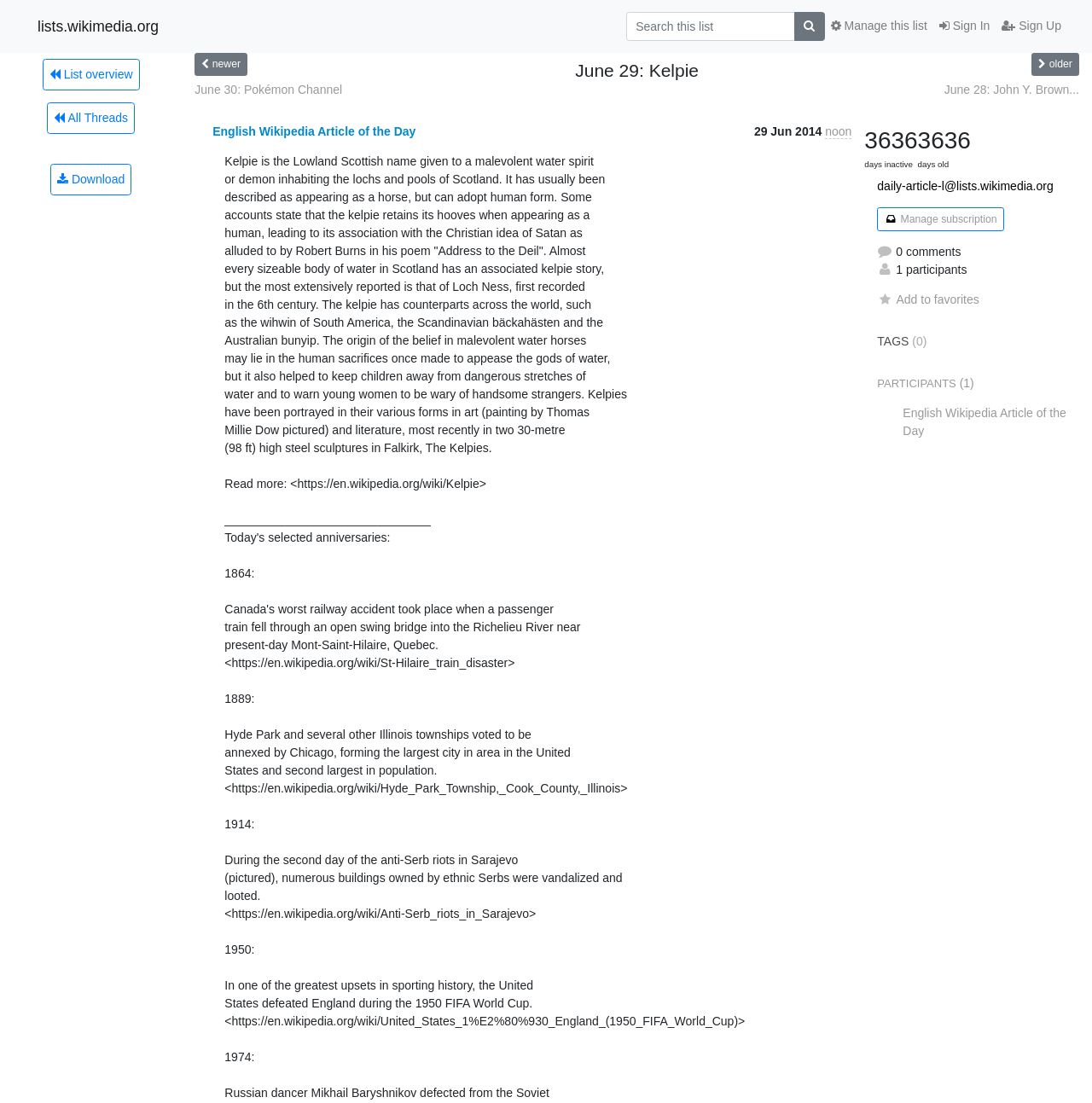Please identify the bounding box coordinates of the element's region that I should click in order to complete the following instruction: "Sign In". The bounding box coordinates consist of four float numbers between 0 and 1, i.e., [left, top, right, bottom].

[0.855, 0.01, 0.912, 0.037]